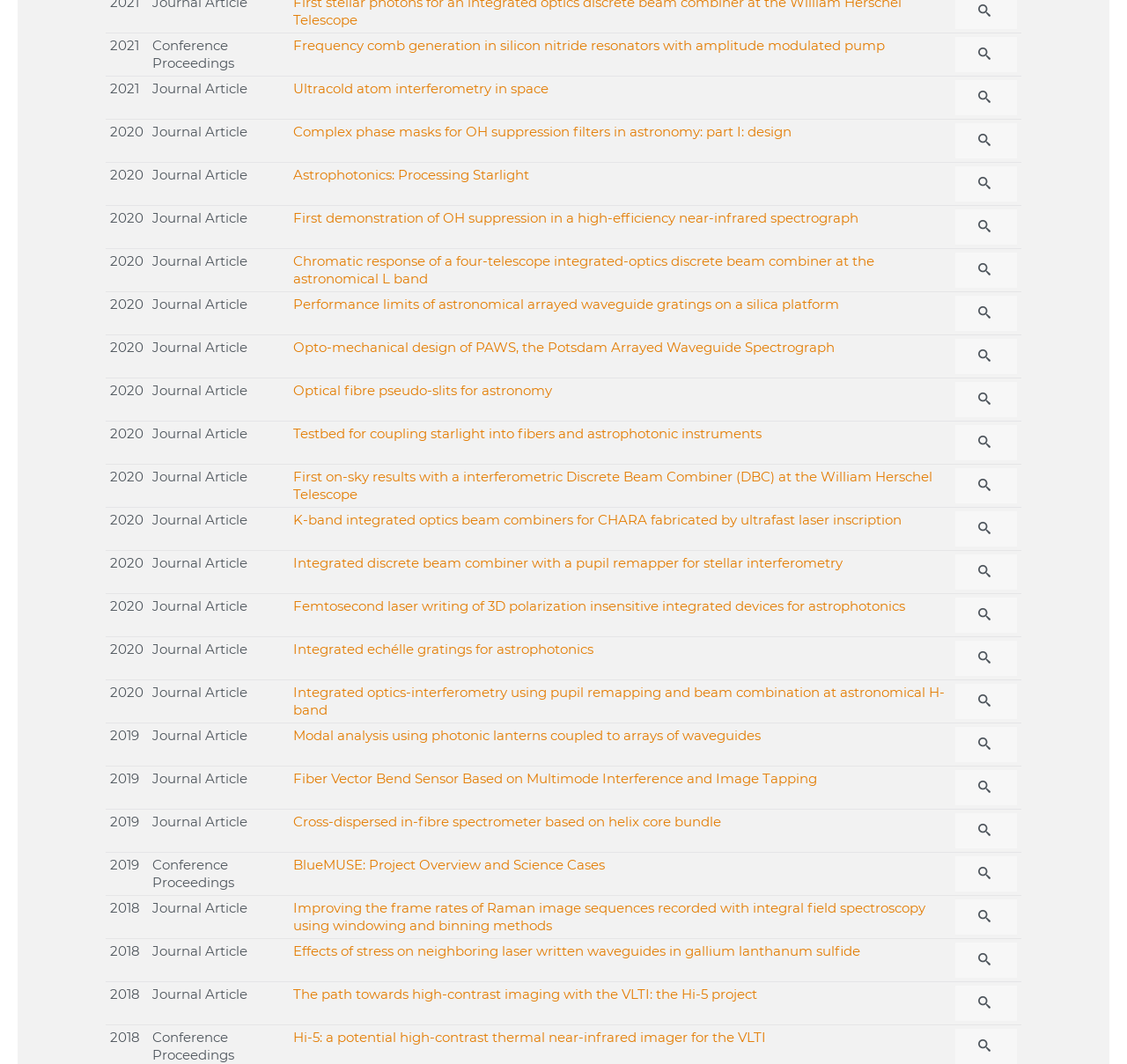Pinpoint the bounding box coordinates of the element you need to click to execute the following instruction: "View article 'Ultracold atom interferometry in space'". The bounding box should be represented by four float numbers between 0 and 1, in the format [left, top, right, bottom].

[0.26, 0.075, 0.487, 0.091]